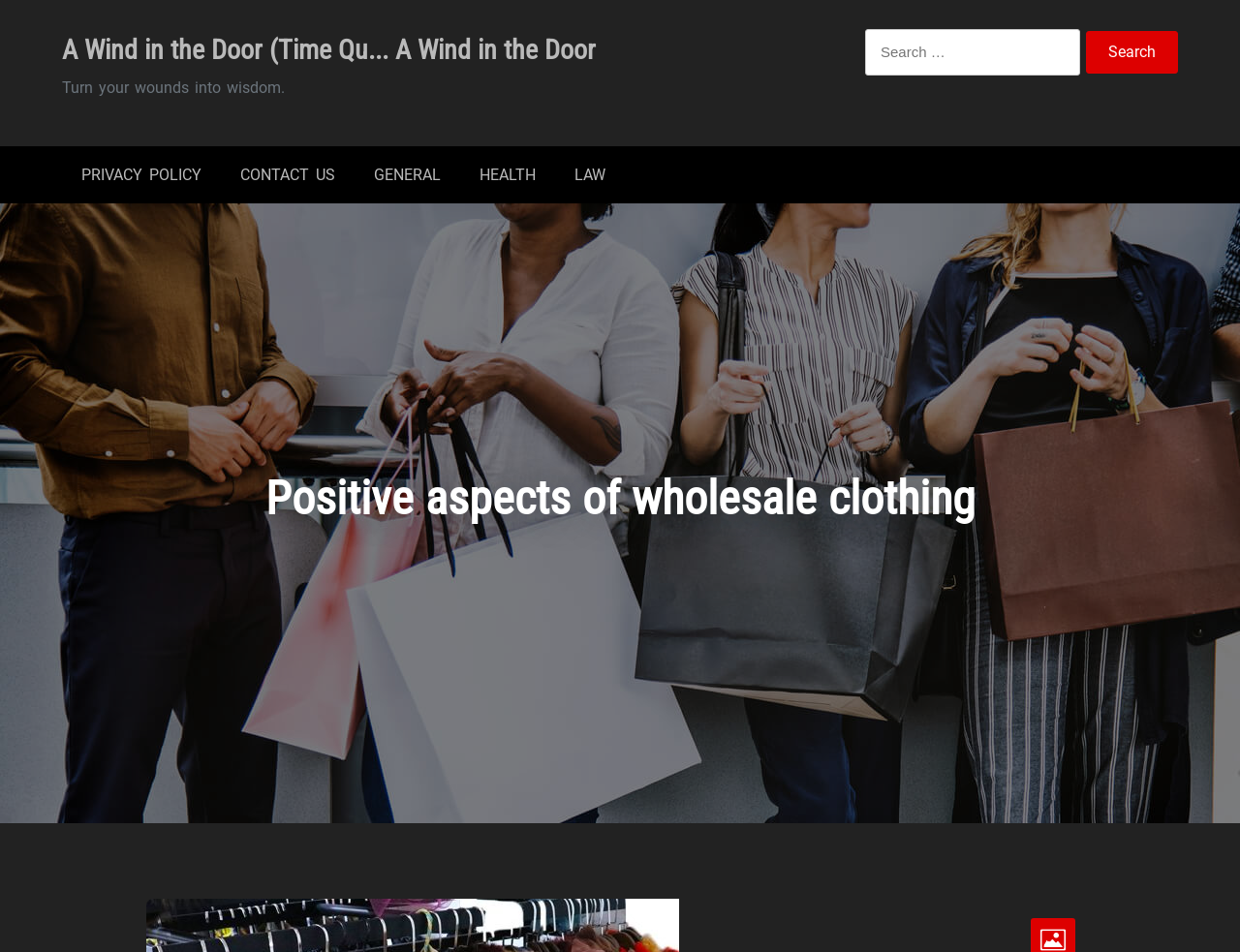Provide a thorough summary of the webpage.

The webpage appears to be a blog or article page with a focus on the topic of wholesale clothing. At the top, there is a heading that reads "A Wind in the Door (Time Qu... A Wind in the Door" which is also a clickable link. Below this heading, there is a quote or phrase "Turn your wounds into wisdom." 

On the right side of the page, near the top, there is a search bar with a label "Search for:" and a search button. The search bar is positioned above a row of links that include "PRIVACY POLICY", "CONTACT US", "GENERAL", "HEALTH", and "LAW". These links are arranged horizontally and are located in the middle of the page.

The main content of the page is headed by a title "Positive aspects of wholesale clothing" which is a prominent heading that spans the width of the page. The content of the article or blog post is likely to be below this heading, although the exact details are not provided.